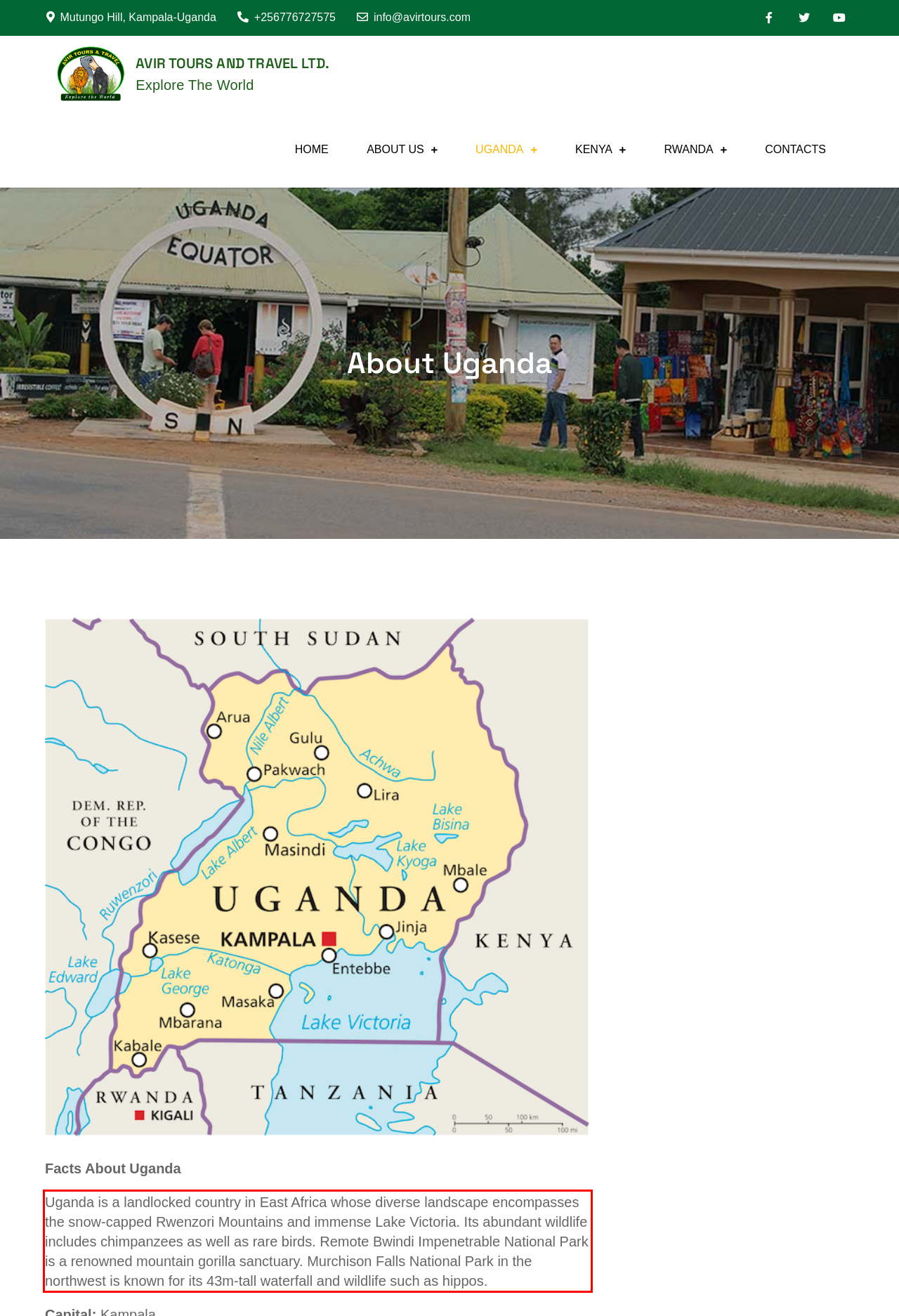Given a webpage screenshot with a red bounding box, perform OCR to read and deliver the text enclosed by the red bounding box.

Uganda is a landlocked country in East Africa whose diverse landscape encompasses the snow-capped Rwenzori Mountains and immense Lake Victoria. Its abundant wildlife includes chimpanzees as well as rare birds. Remote Bwindi Impenetrable National Park is a renowned mountain gorilla sanctuary. Murchison Falls National Park in the northwest is known for its 43m-tall waterfall and wildlife such as hippos.